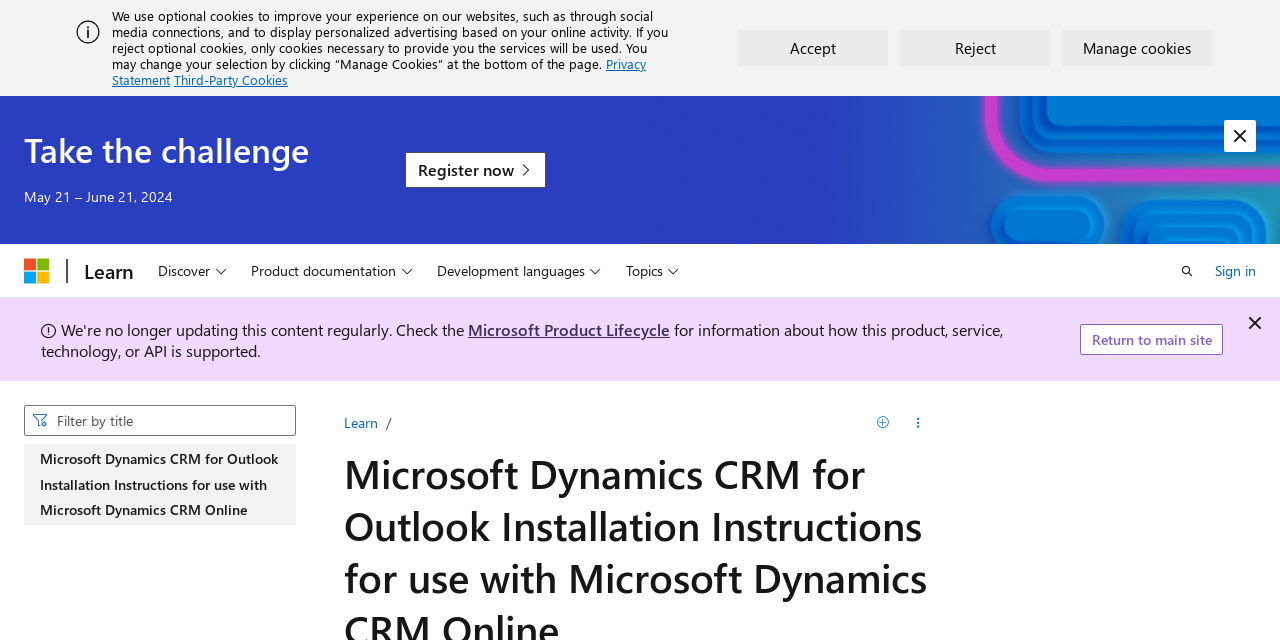Locate the bounding box coordinates of the element to click to perform the following action: 'Click the Microsoft link'. The coordinates should be given as four float values between 0 and 1, in the form of [left, top, right, bottom].

[0.019, 0.402, 0.039, 0.443]